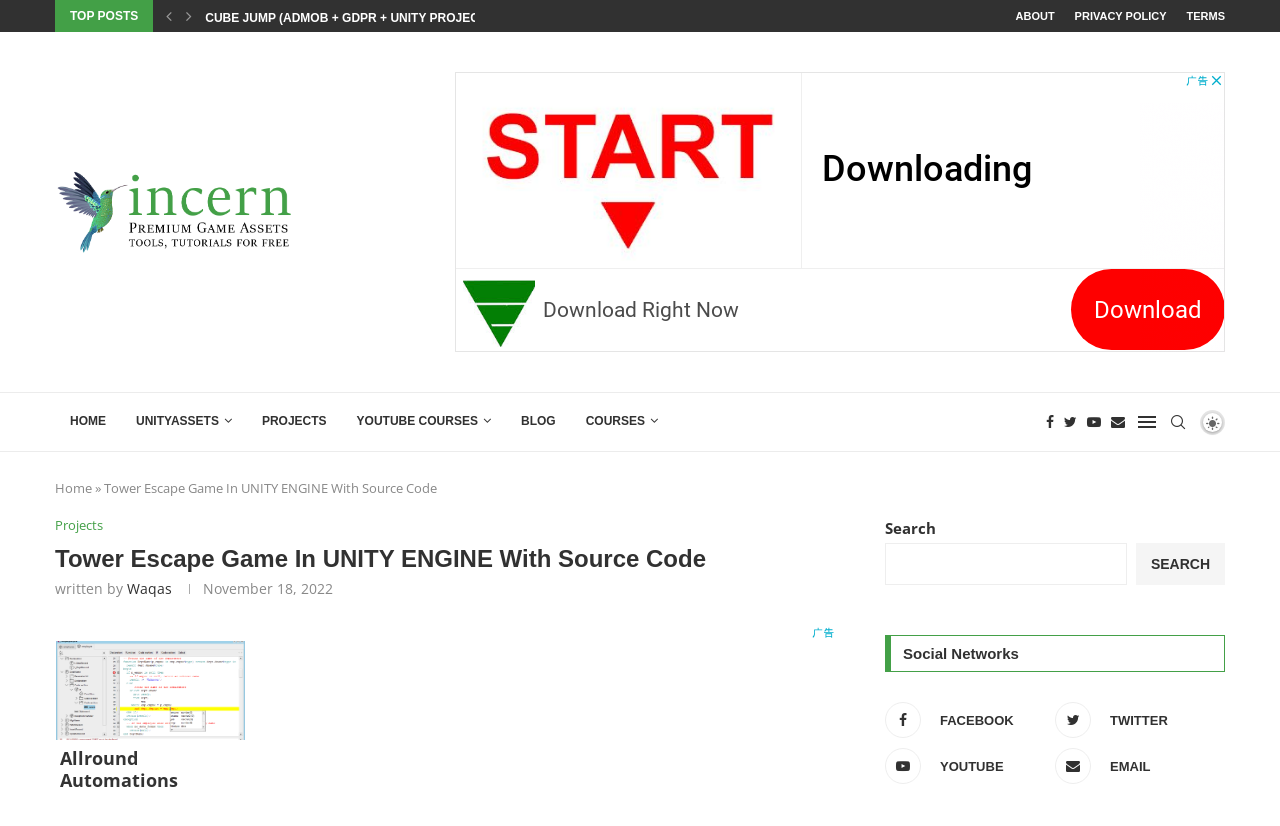Please identify the bounding box coordinates of the element that needs to be clicked to perform the following instruction: "Check the 'Tower Escape Game In UNITY ENGINE With Source Code' project".

[0.081, 0.58, 0.341, 0.602]